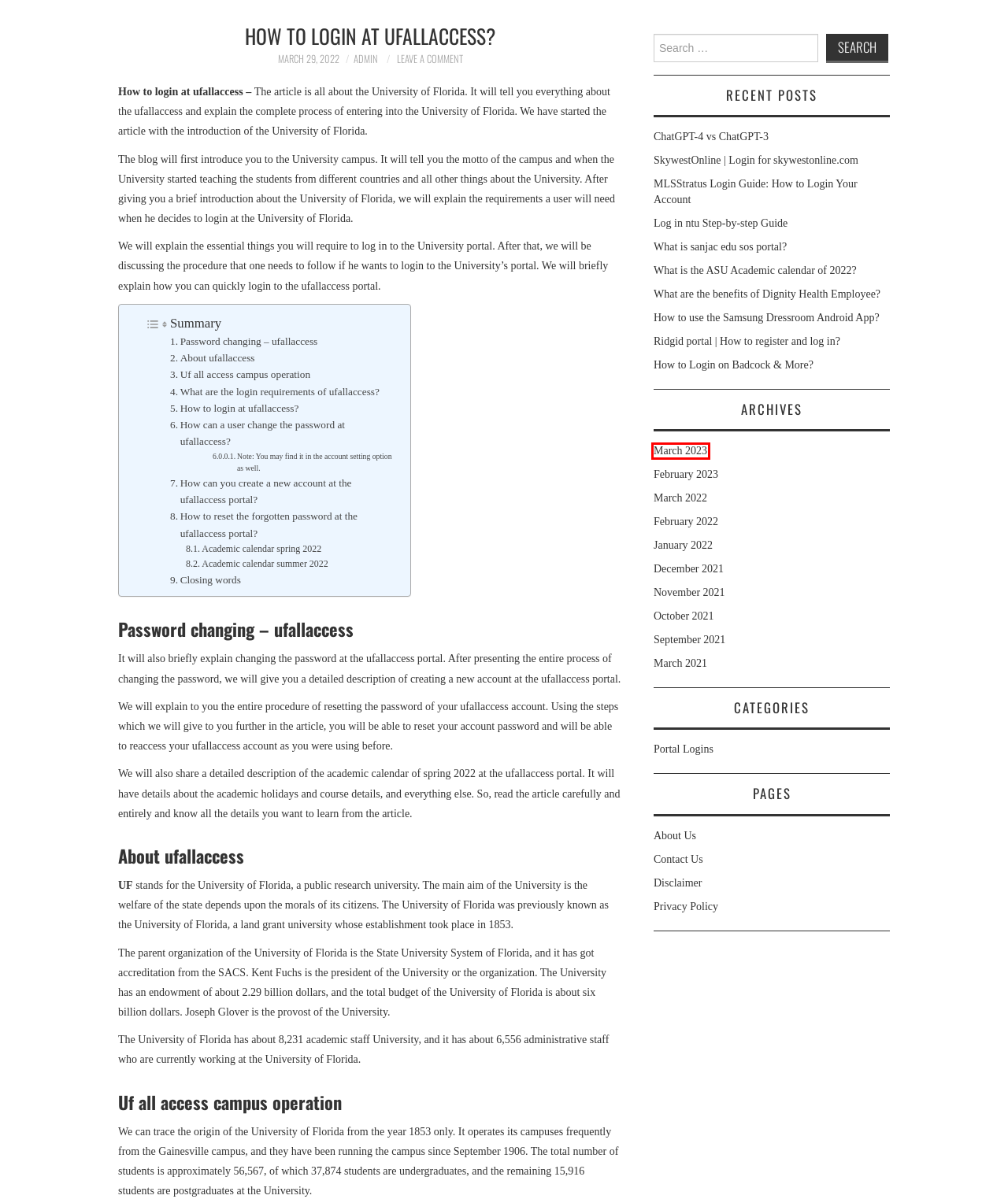You are given a screenshot of a webpage with a red bounding box around an element. Choose the most fitting webpage description for the page that appears after clicking the element within the red bounding box. Here are the candidates:
A. February 2023 - Login Easy Guide
B. September 2021 - Login Easy Guide
C. MLSStratus Login Guide: How to Login Your Account
D. How to use the Samsung Dressroom Android App? - Login Easy Guide
E. November 2021 - Login Easy Guide
F. ChatGPT-4 vs ChatGPT-3 - Login Easy Guide
G. March 2023 - Login Easy Guide
H. SkywestOnline | Login for skywestonline.com - Login Easy Guide

G